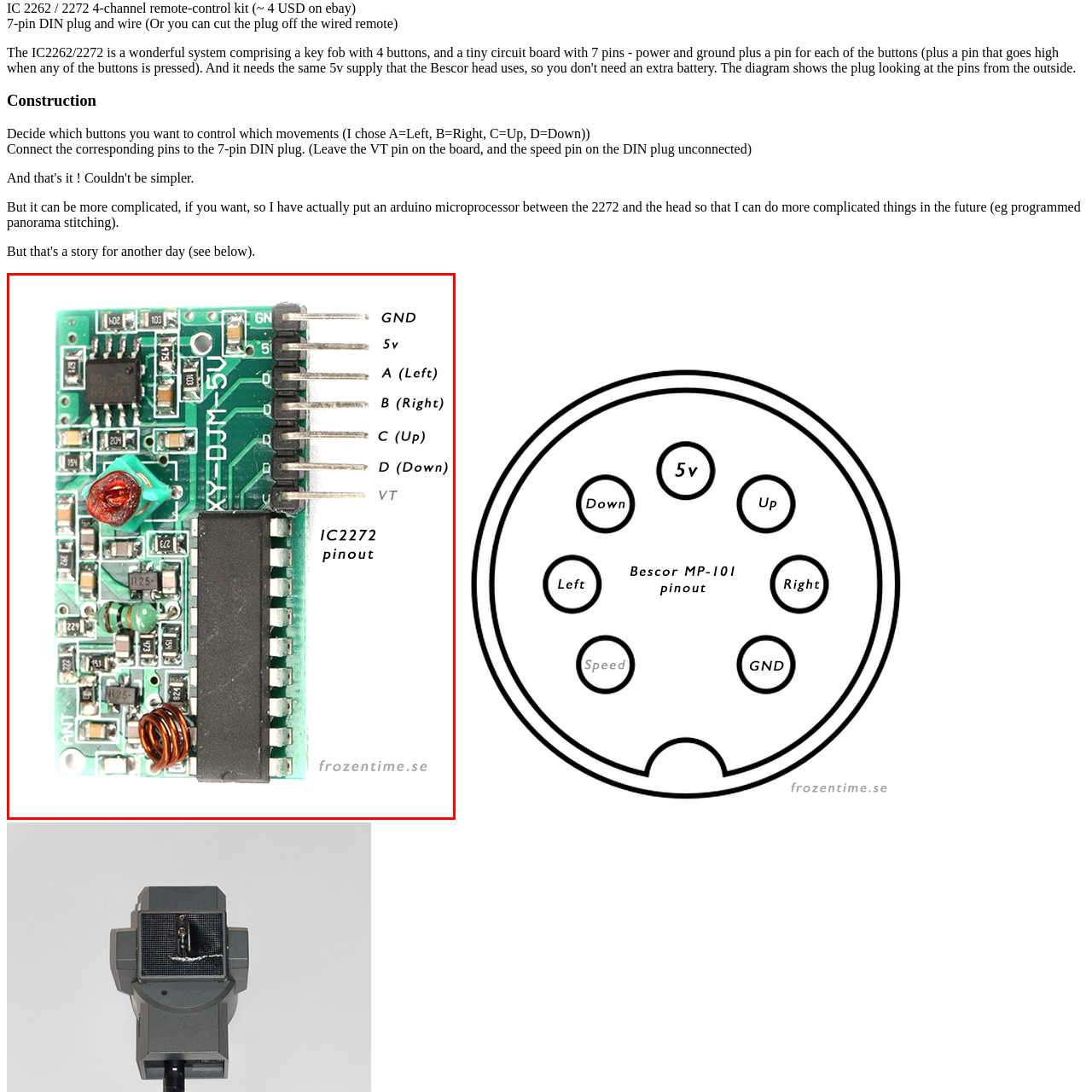Offer a thorough and descriptive summary of the image captured in the red bounding box.

The image displays a circuit board labeled as the IC2272 pinout, which is designed for use in a remote-control application. The board is shown from a top-down perspective, revealing various electronic components. Clearly marked on the right side are connection pins labeled GND (ground), 5V (power), and channels A, B, C, and D, corresponding to directions: Left, Right, Up, and Down, respectively. Additionally, there is a VT pin that may serve a specific function in the circuit. The board features intricate circuitry, including resistors, capacitors, and an antenna connection, indicating its role in wireless communication and control. This circuit setup can be ideal for DIY projects involving robotics or other remote-controlled devices.